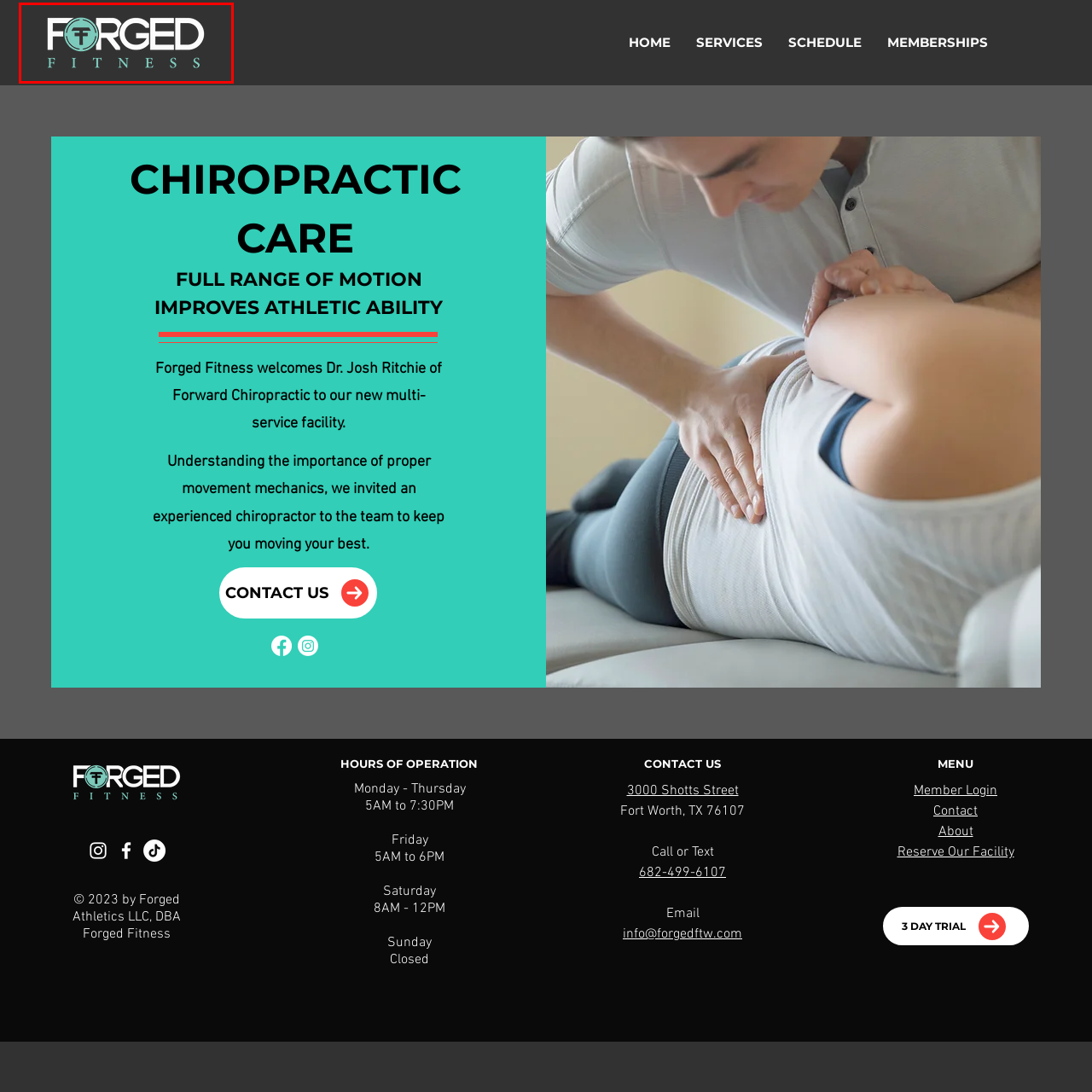Explain in detail what is depicted in the image within the red-bordered box.

The image displays the logo of Forged Fitness, characterized by a modern and sleek design. The word "FORGED" is prominently featured in bold, white letters, while "FITNESS" is presented in a smaller size beneath it, rendered in a stylish turquoise color. The logo is enclosed within a circular icon that includes a stylized letter "F." The background is a subtle, dark hue that enhances the clarity and visual impact of the logo. This design encapsulates a strong brand identity, reflecting the fitness center's commitment to strength and wellness.